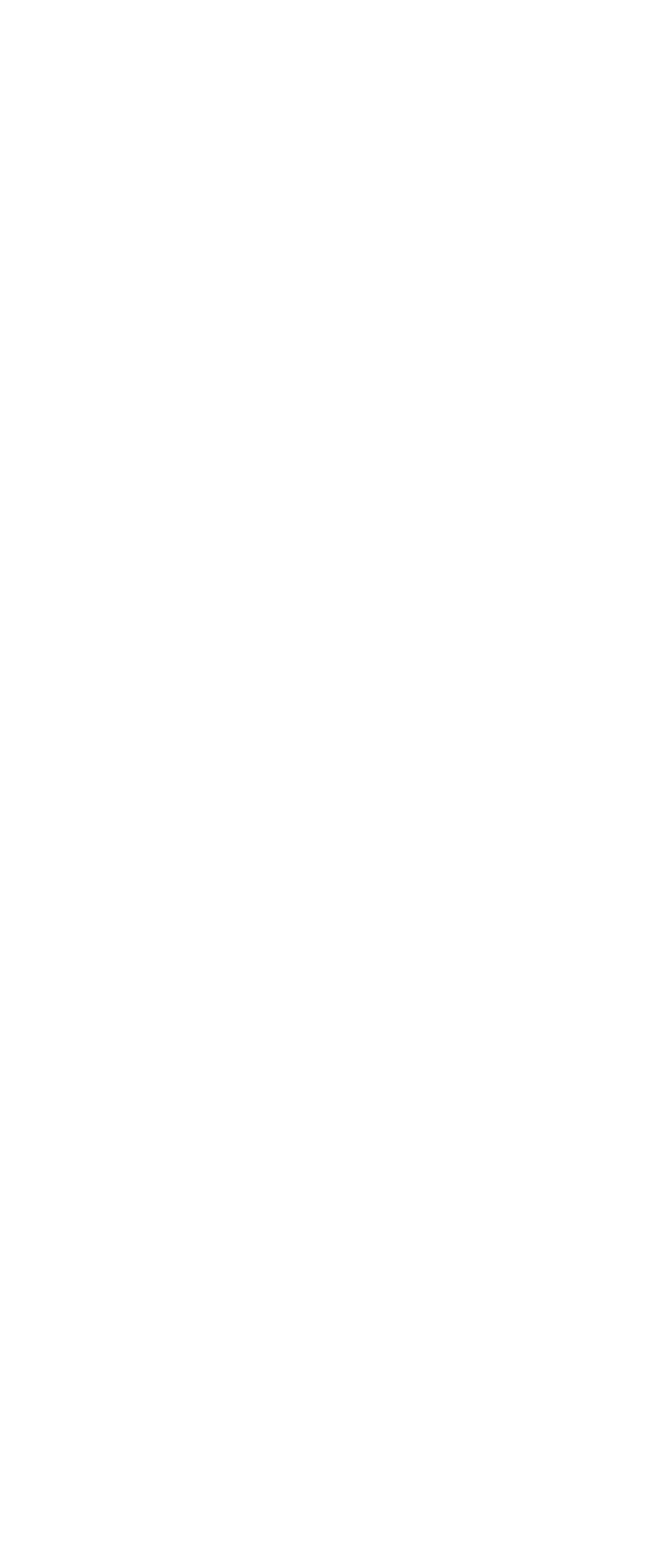Please find the bounding box for the UI element described by: "iWeiss".

[0.049, 0.056, 0.912, 0.156]